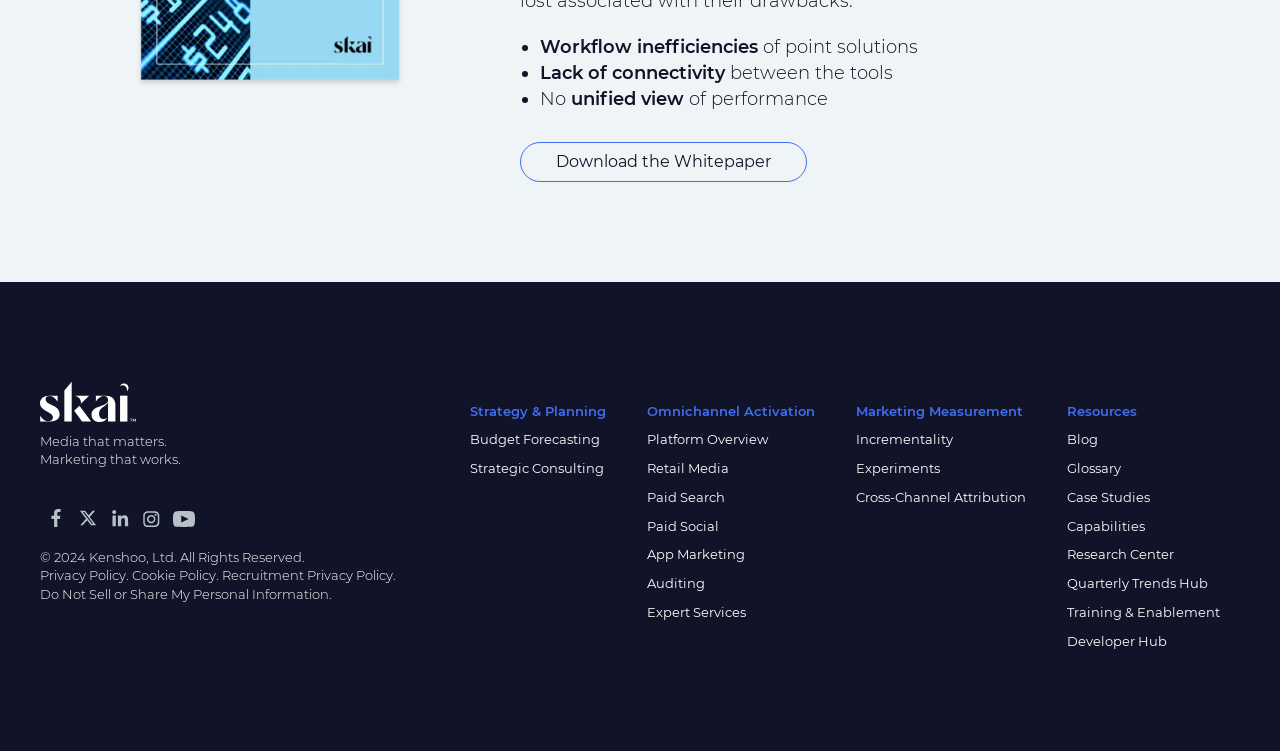From the given element description: "Training & Enablement", find the bounding box for the UI element. Provide the coordinates as four float numbers between 0 and 1, in the order [left, top, right, bottom].

[0.833, 0.804, 0.953, 0.826]